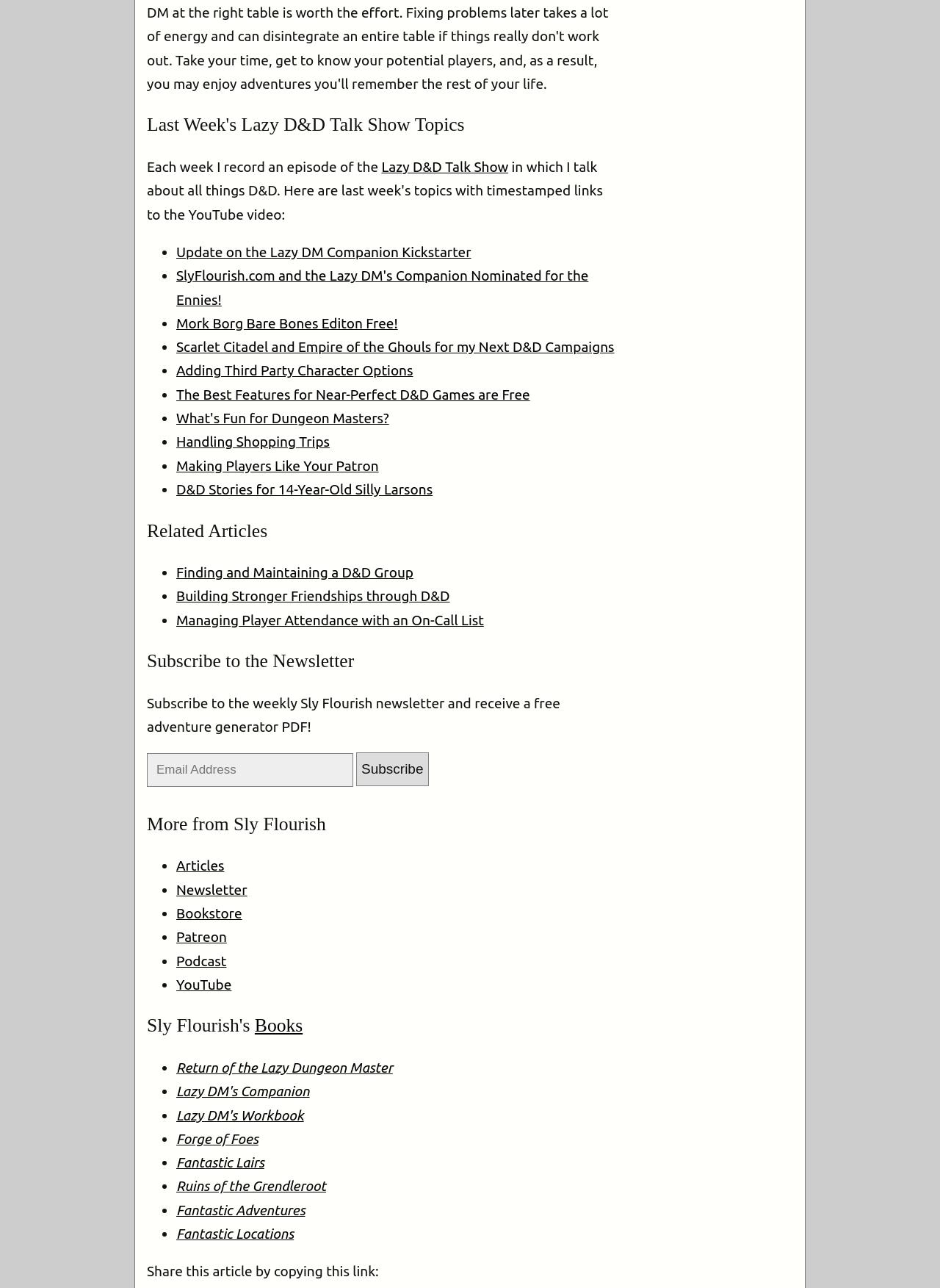Using the webpage screenshot, find the UI element described by Fantastic Lairs. Provide the bounding box coordinates in the format (top-left x, top-left y, bottom-right x, bottom-right y), ensuring all values are floating point numbers between 0 and 1.

[0.188, 0.896, 0.281, 0.909]